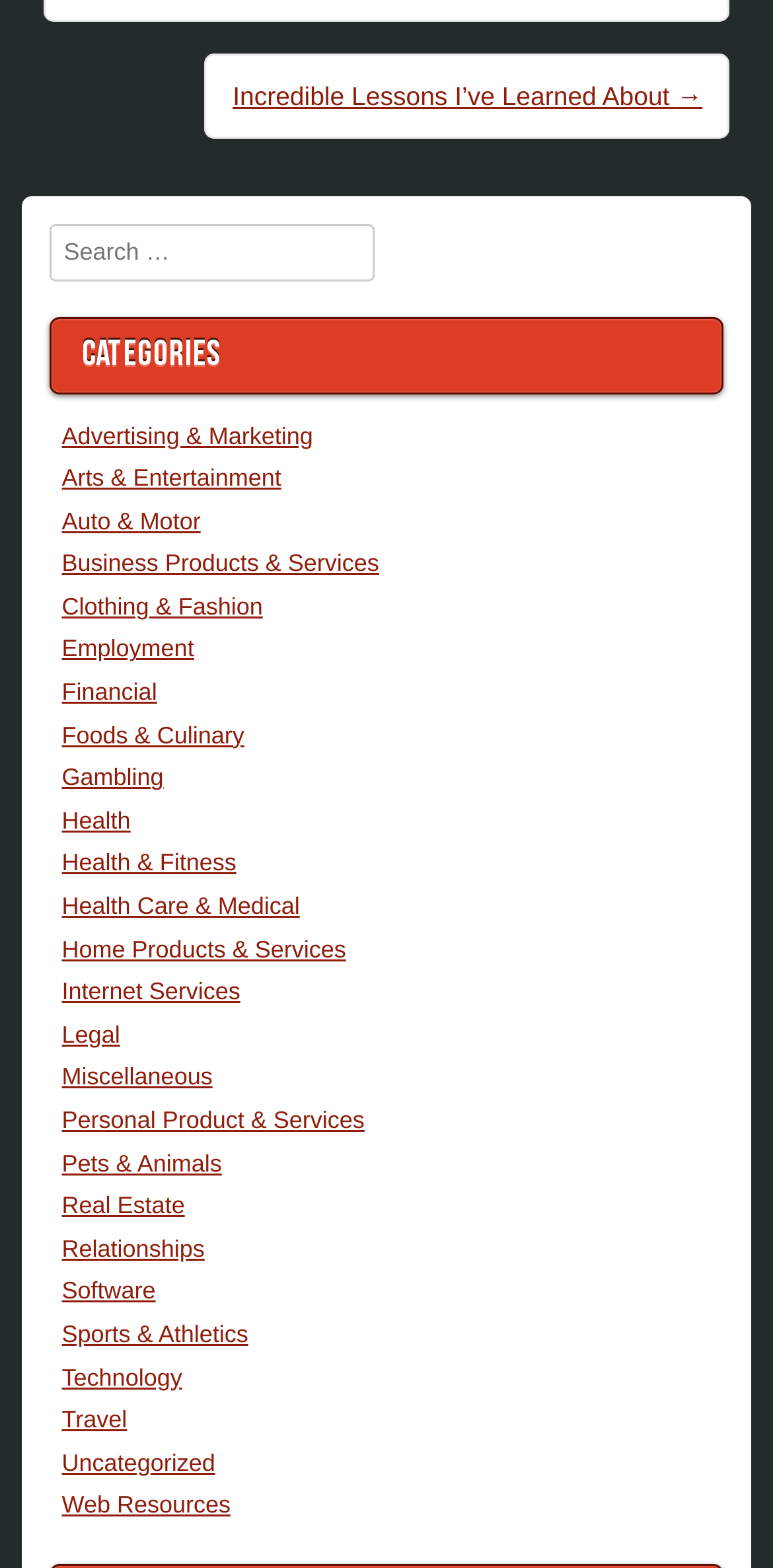Identify the bounding box coordinates for the UI element described by the following text: "name="names[first_name]" placeholder="First Name"". Provide the coordinates as four float numbers between 0 and 1, in the format [left, top, right, bottom].

None